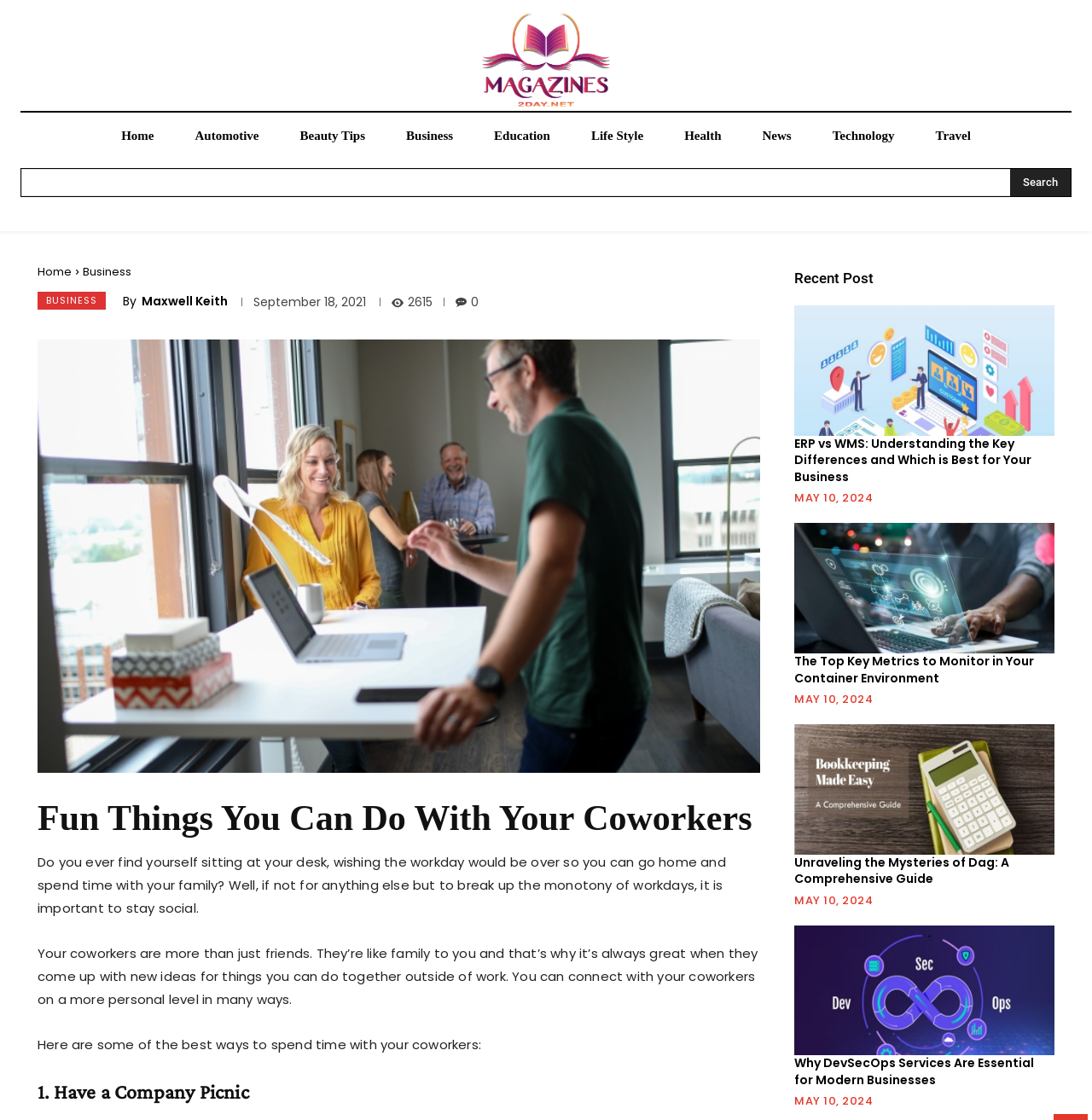Provide a single word or phrase to answer the given question: 
How many views does the article have?

2615